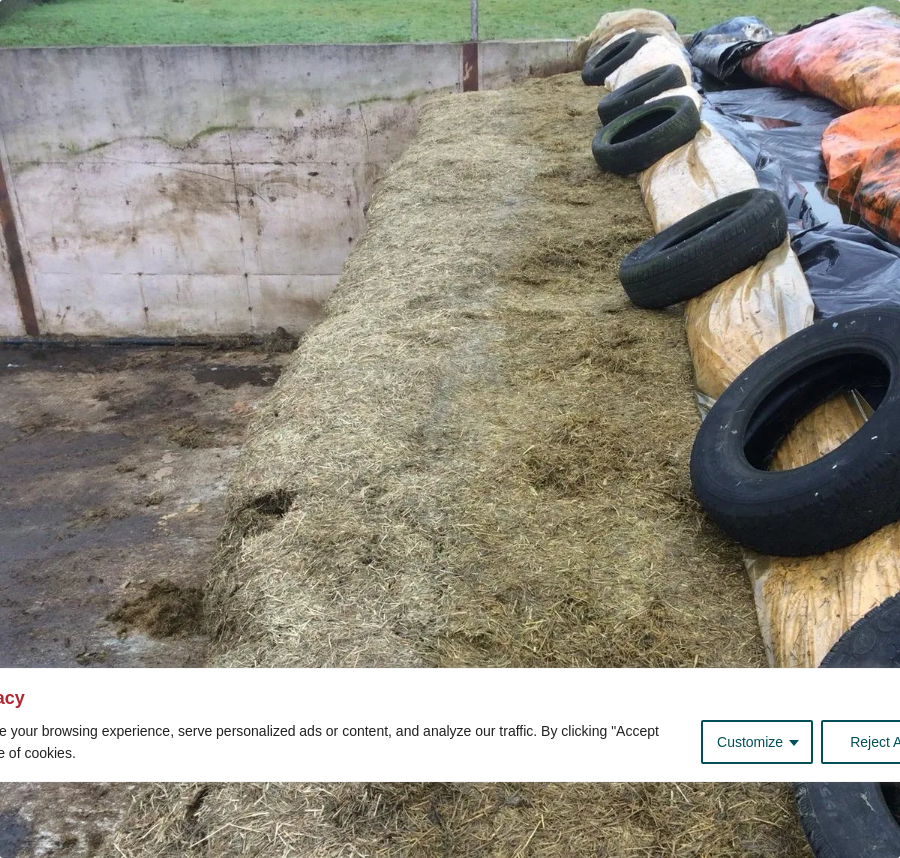Using the information in the image, give a detailed answer to the following question: What is the background of the image?

The image features a concrete wall in the background, indicating a designated storage area, and a green grass field can be seen peeking over the top, adding a touch of natural scenery to the composition.